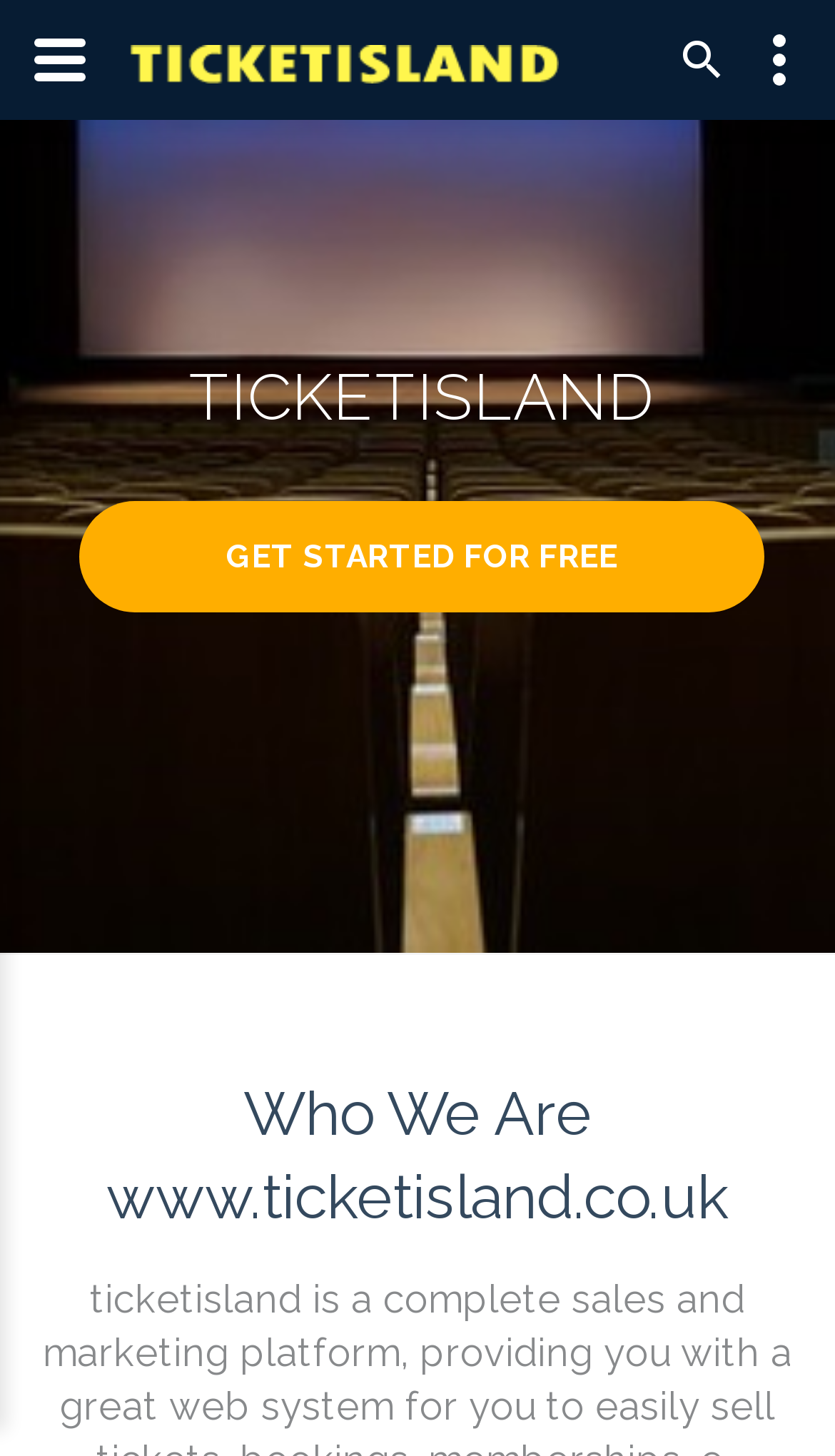What is the purpose of the 'GET STARTED FOR FREE' link?
Please use the image to provide a one-word or short phrase answer.

To start for free